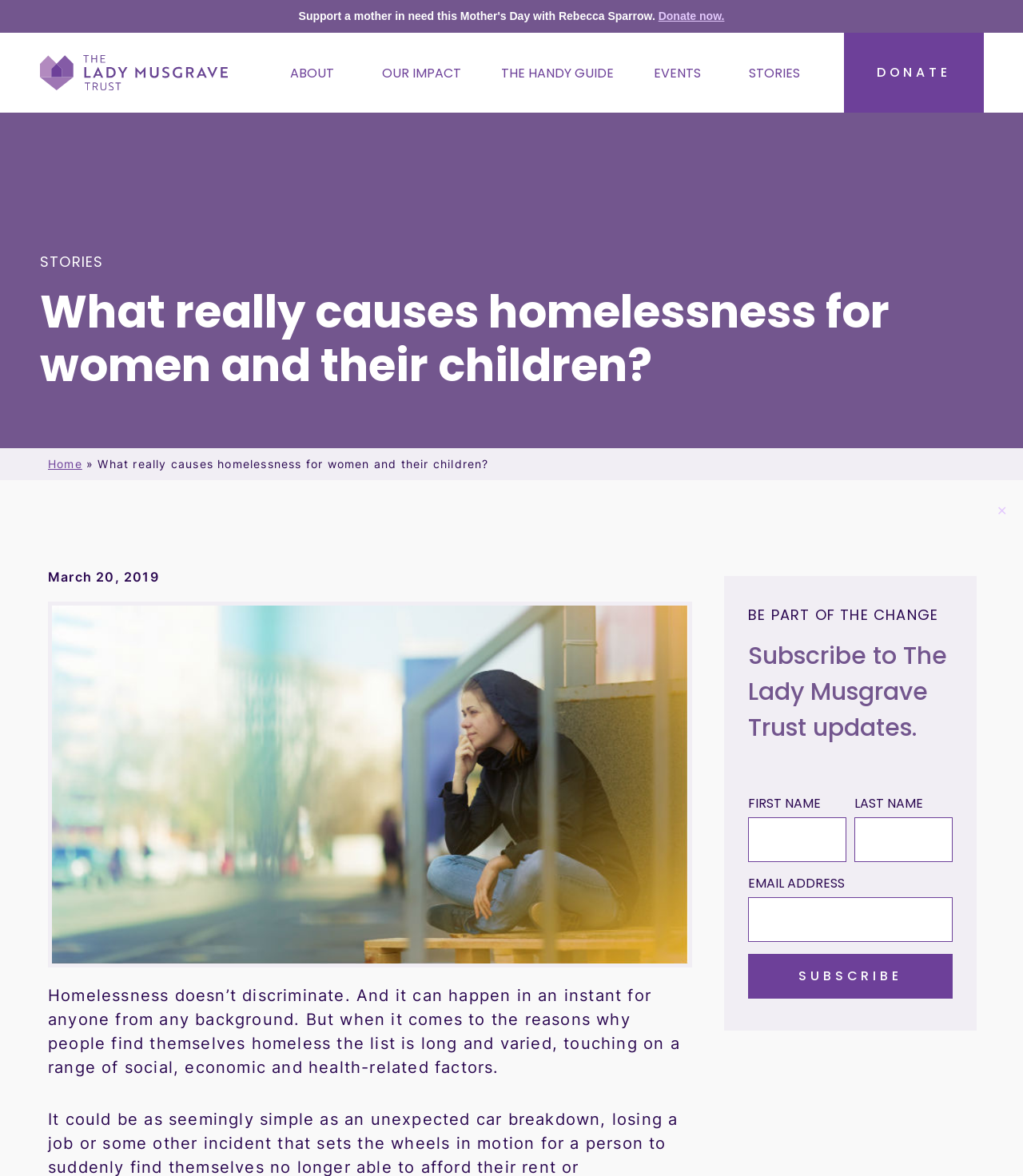Generate the text content of the main headline of the webpage.

What really causes homelessness for women and their children?